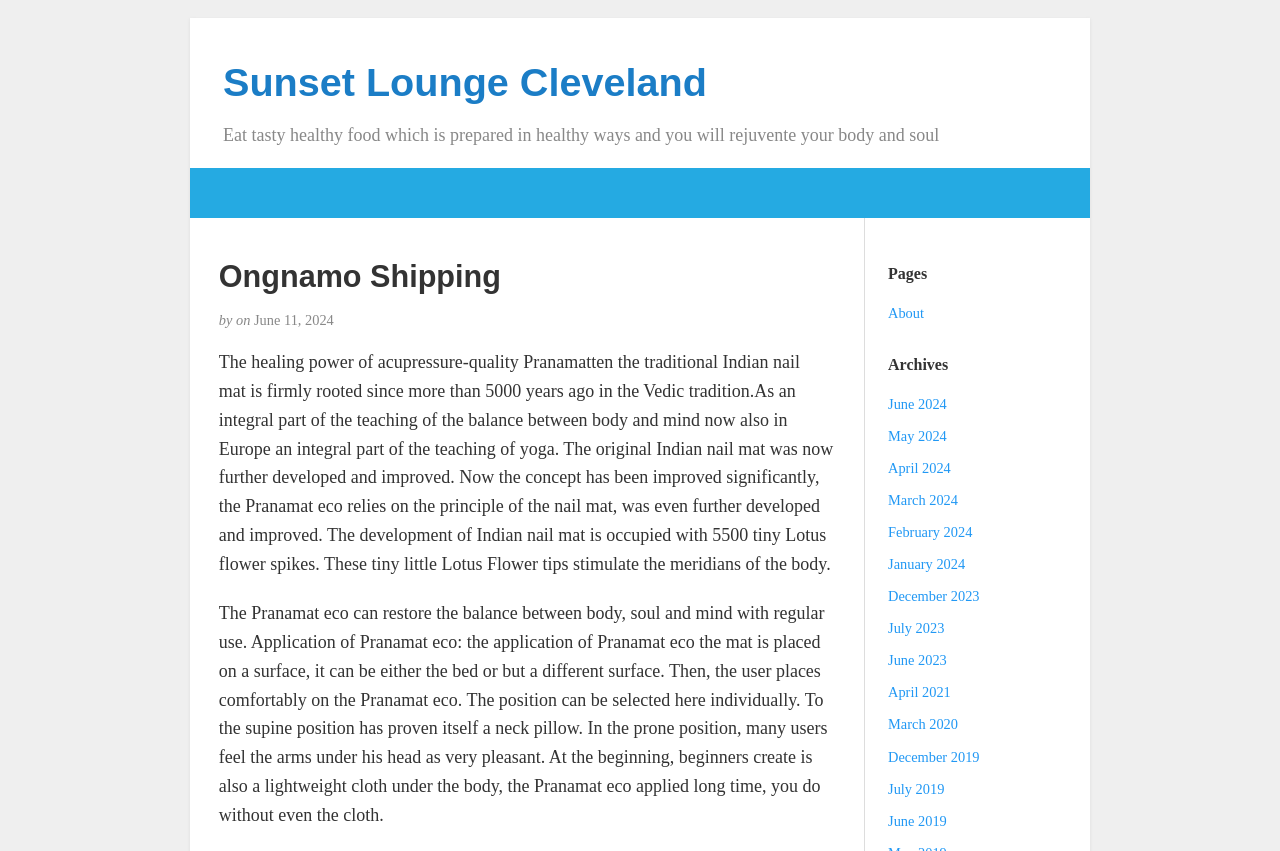Using the provided element description: "December 2023", determine the bounding box coordinates of the corresponding UI element in the screenshot.

[0.694, 0.691, 0.765, 0.71]